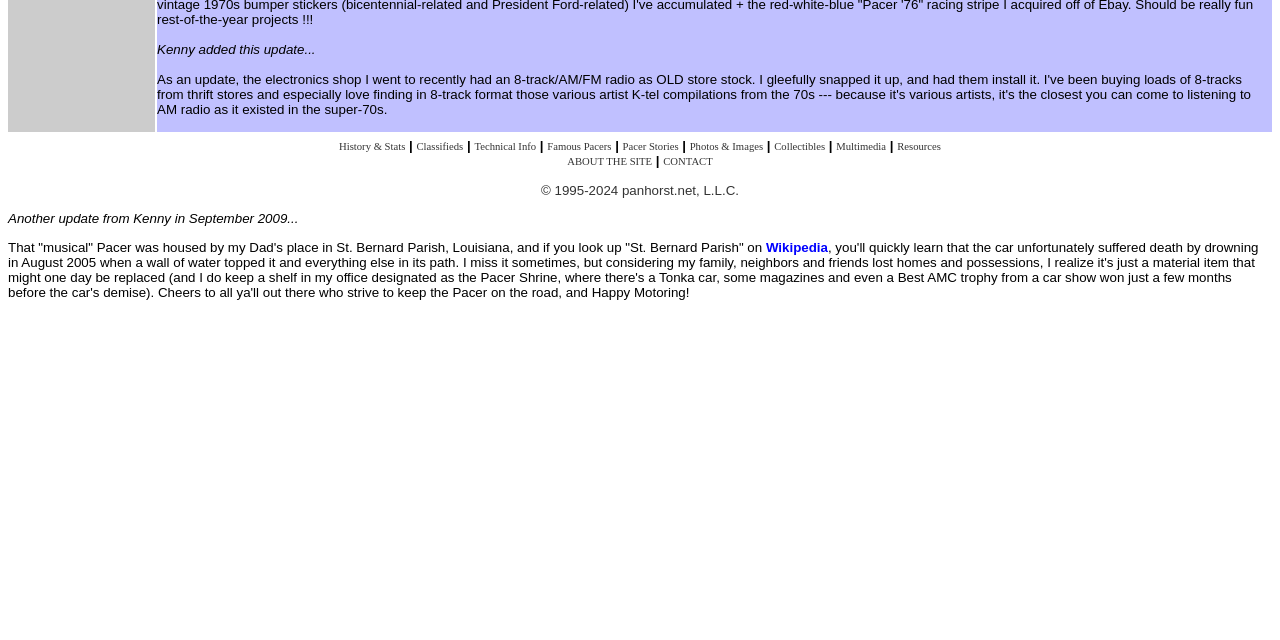For the element described, predict the bounding box coordinates as (top-left x, top-left y, bottom-right x, bottom-right y). All values should be between 0 and 1. Element description: Technical Info

[0.371, 0.22, 0.419, 0.238]